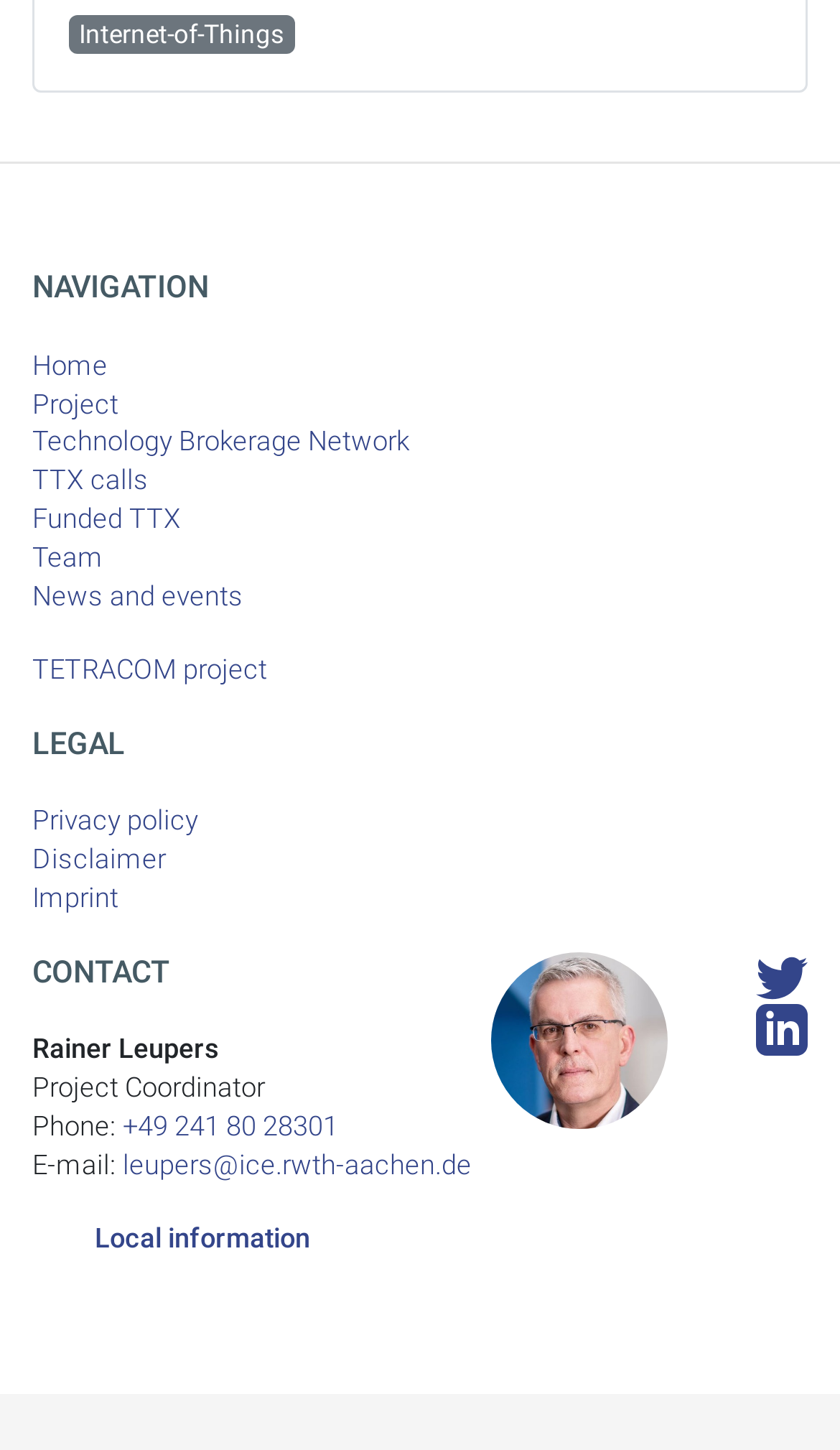Predict the bounding box of the UI element based on the description: "Technology Brokerage Network". The coordinates should be four float numbers between 0 and 1, formatted as [left, top, right, bottom].

[0.038, 0.292, 0.962, 0.319]